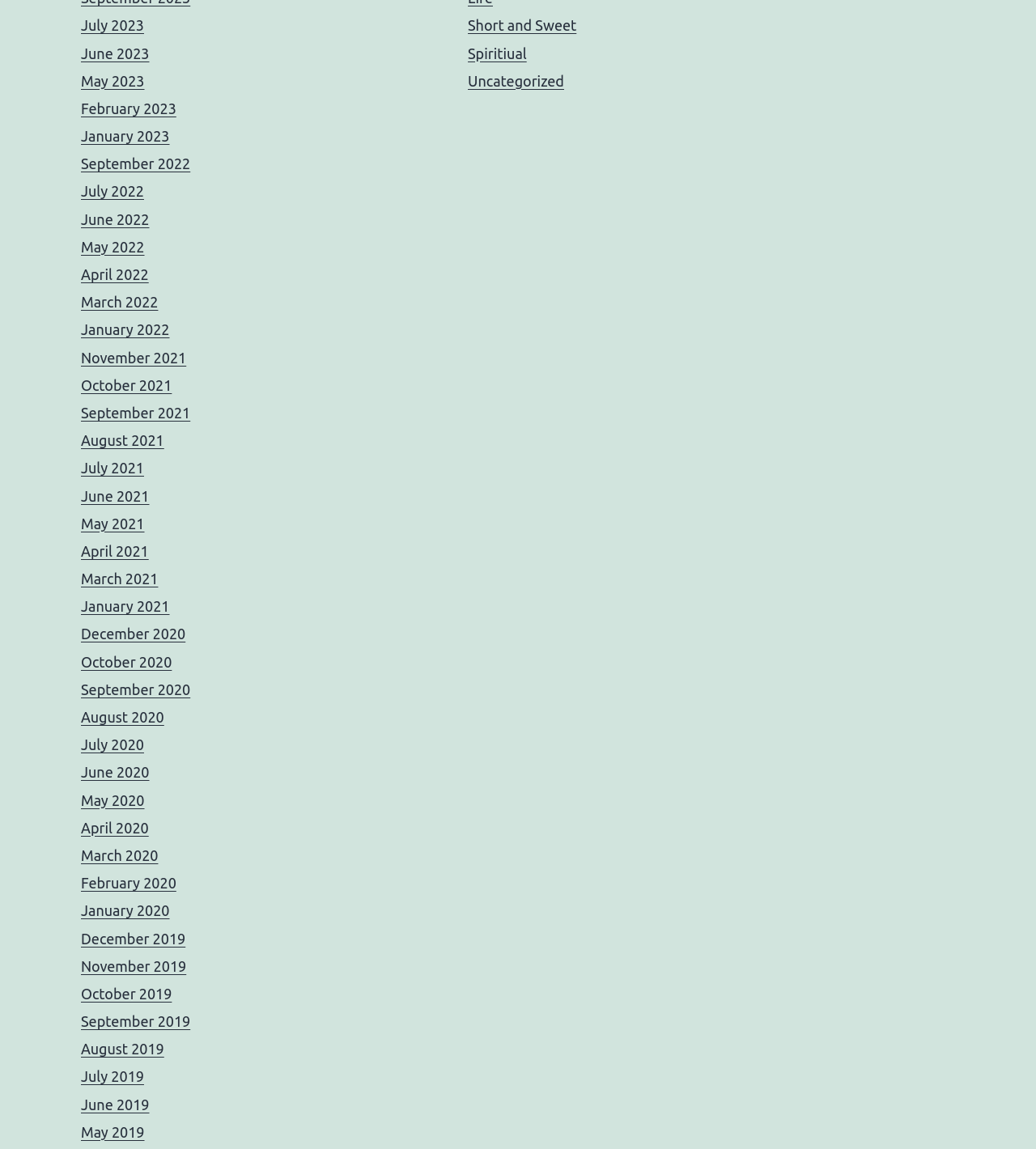How many months are listed in 2021?
Relying on the image, give a concise answer in one word or a brief phrase.

12